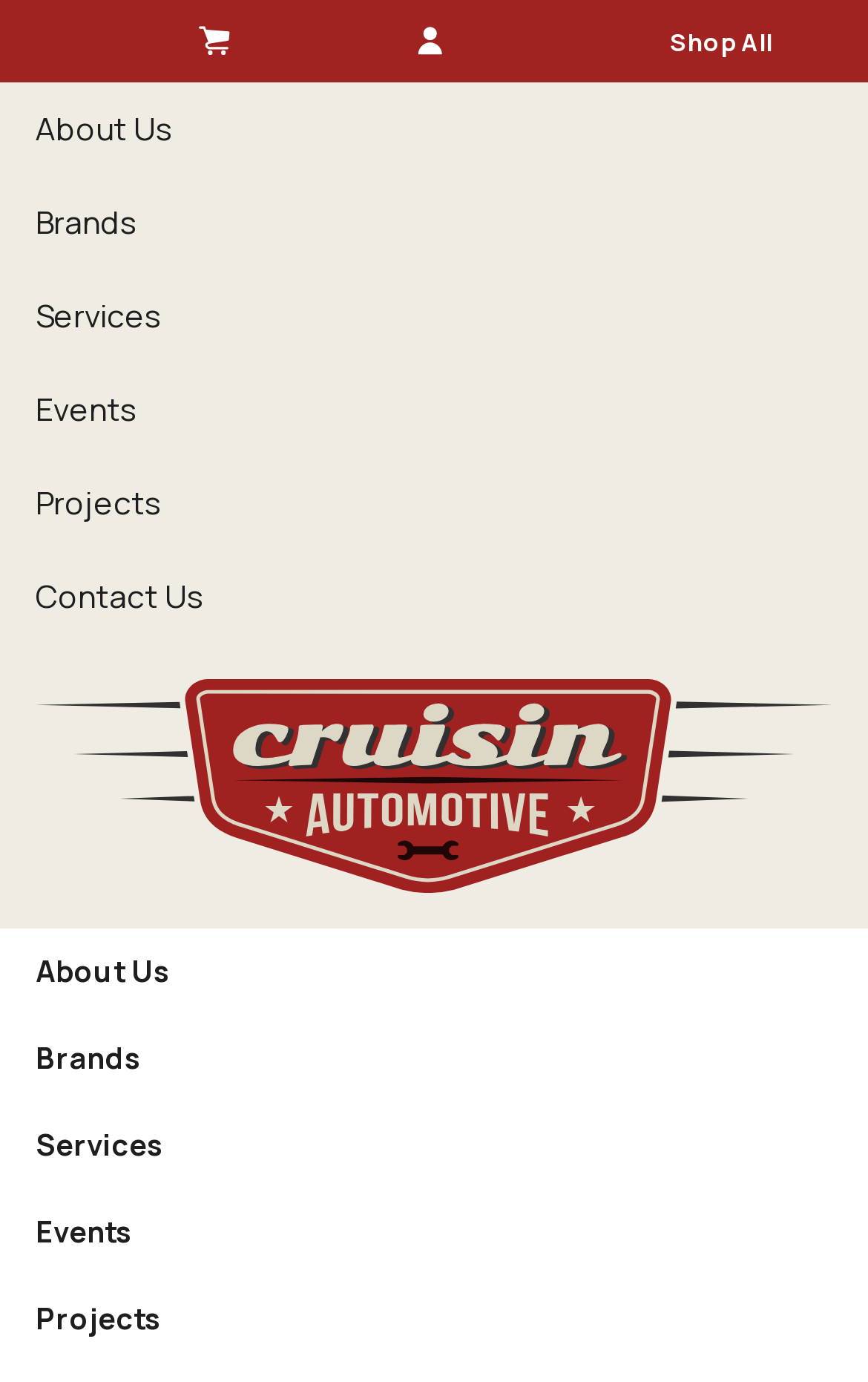Please answer the following question using a single word or phrase: Is there a search bar on the page?

No